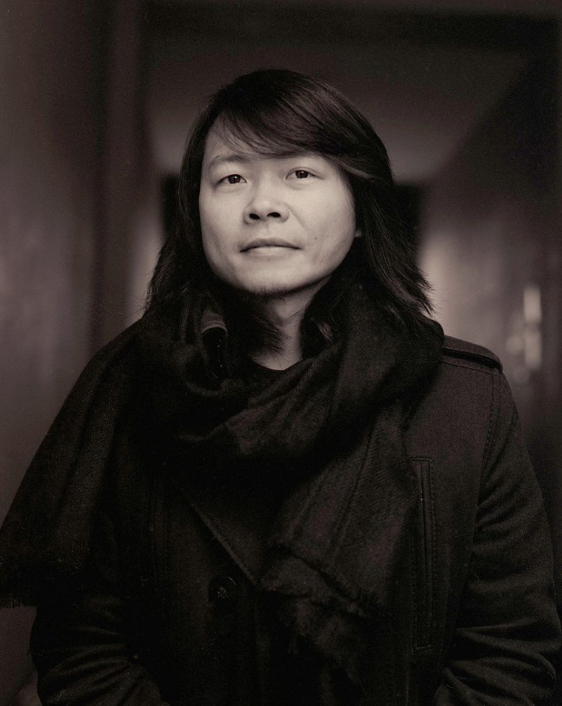Give a detailed account of the visual content in the image.

The image features a contemplative individual standing in a dimly lit hallway. The person is dressed in a dark overcoat and a thick black scarf, creating an air of sophistication and introspection. Their long hair frames a thoughtful face, with a subtle expression that suggests a moment of reflection or pause. The soft monochrome tones enhance the mood of the photograph, emphasizing contrasts between light and shadow and drawing attention to the subject's calm demeanor amidst an ambiguous backdrop. The image is a striking portrayal of human presence in a confined space, resonating with themes of isolation and introspection.